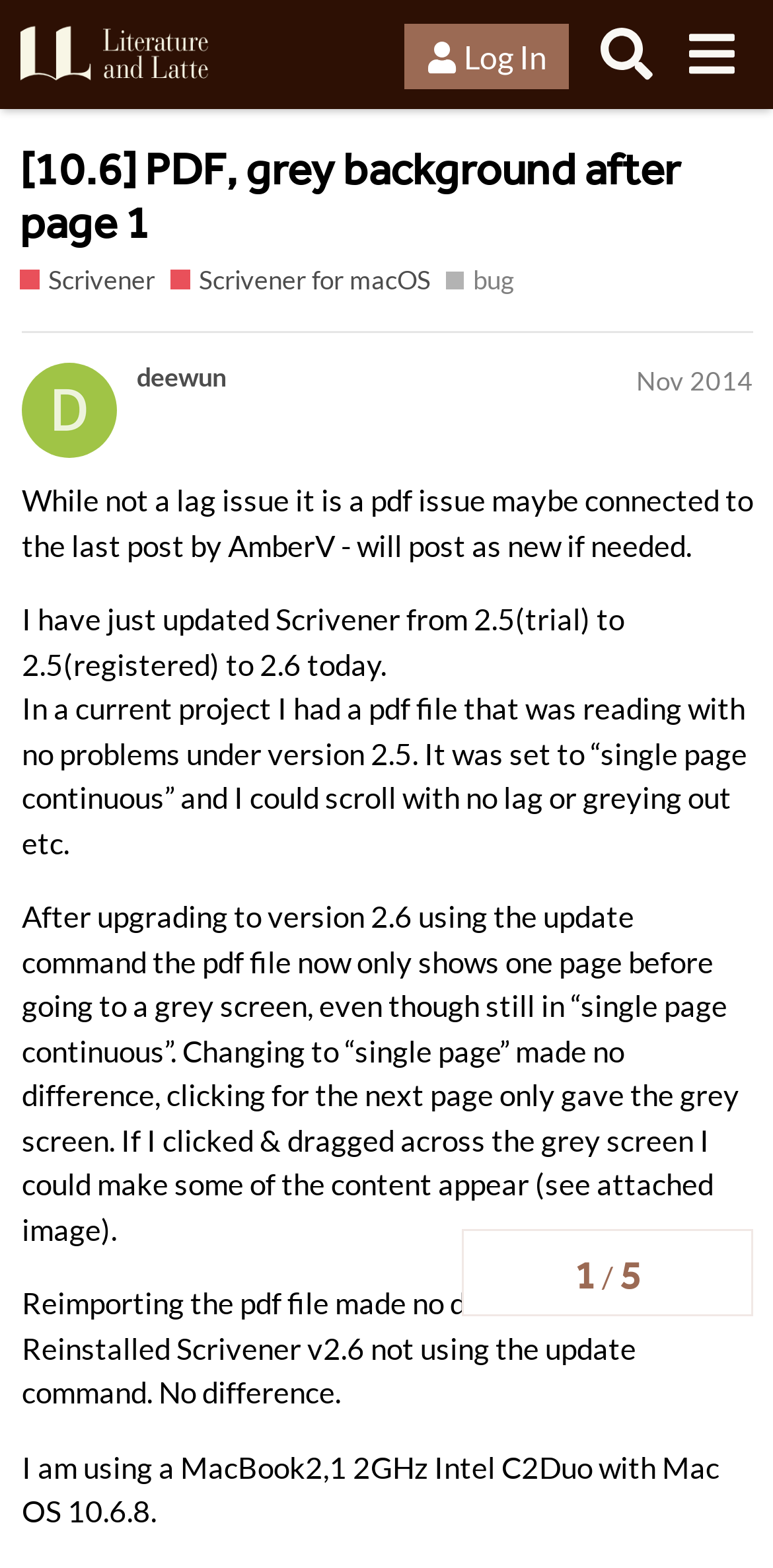Locate the bounding box coordinates of the clickable part needed for the task: "Search the forum".

[0.755, 0.008, 0.865, 0.062]